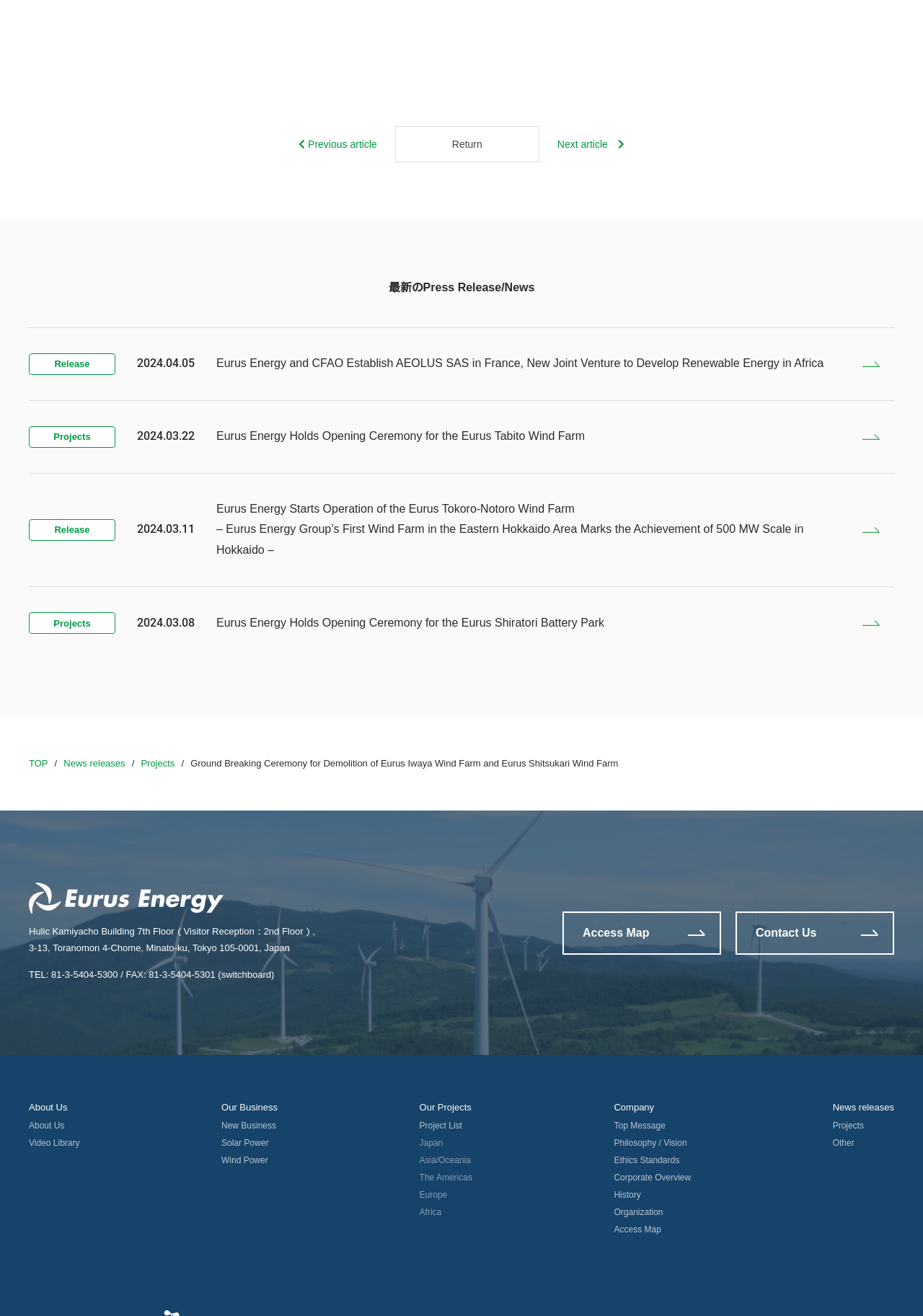How many regions are listed under 'Our Projects'?
Refer to the image and provide a one-word or short phrase answer.

5